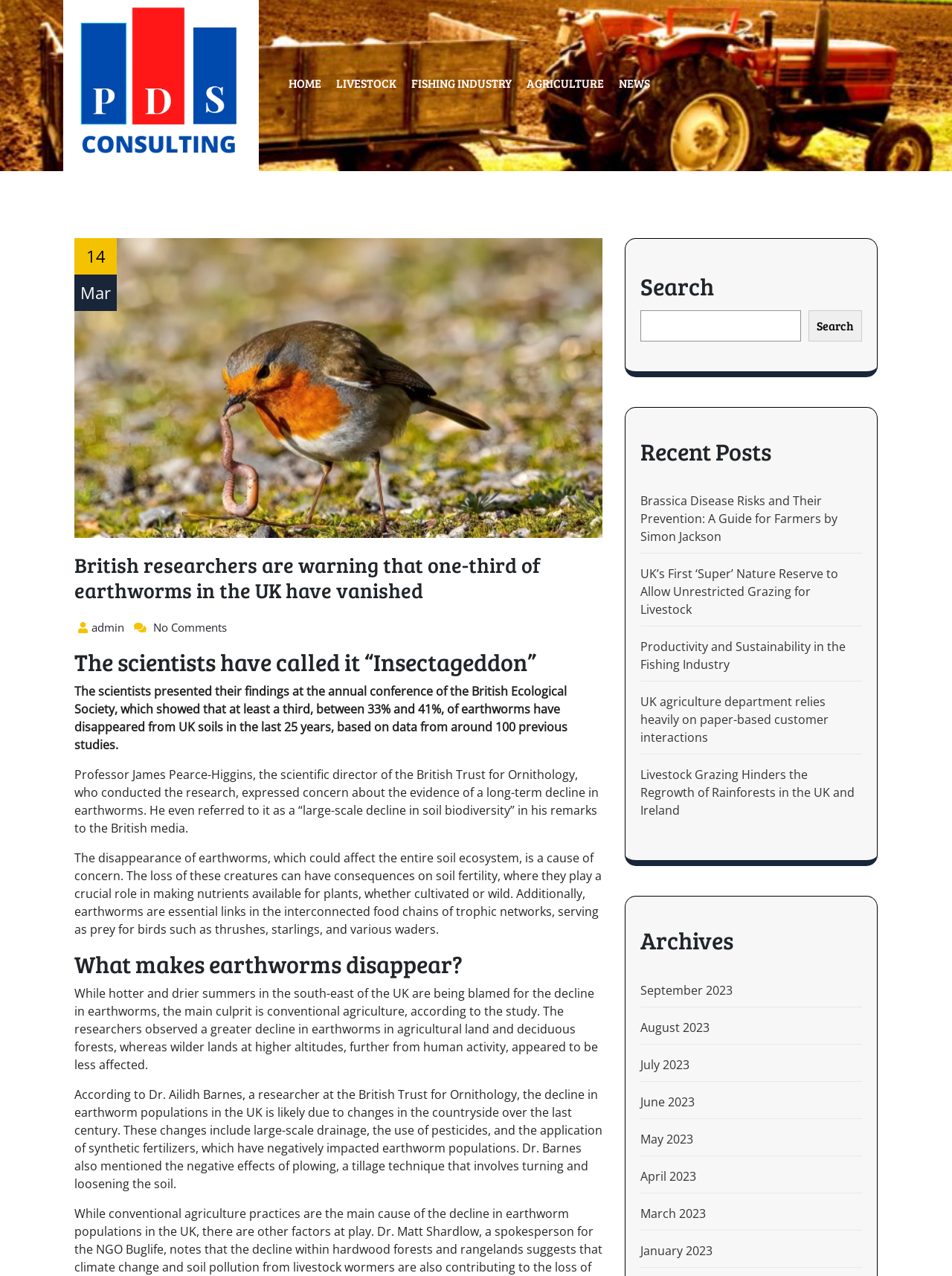Could you specify the bounding box coordinates for the clickable section to complete the following instruction: "Go to the homepage"?

[0.295, 0.047, 0.345, 0.084]